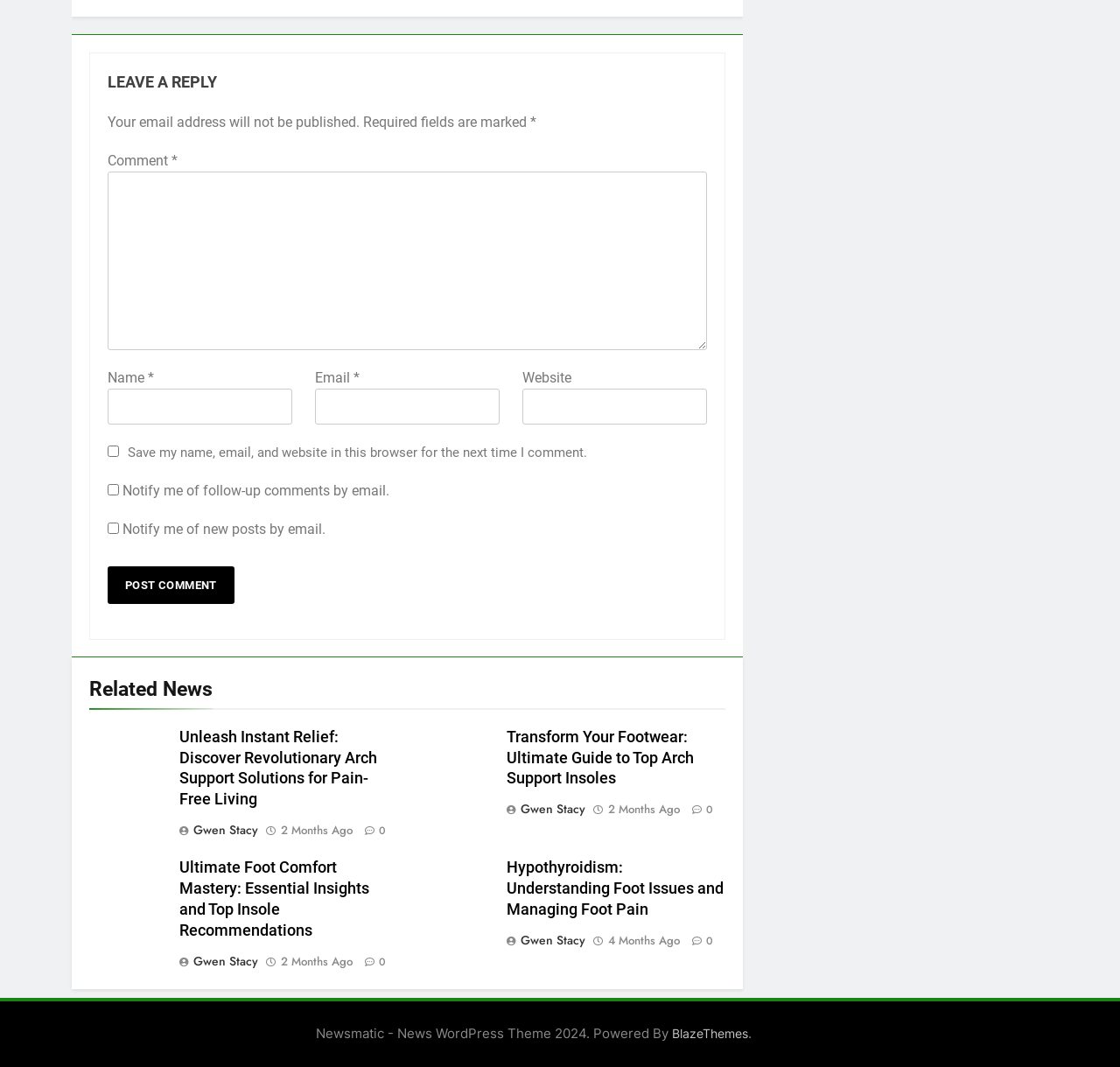What is the theme of the website?
Based on the image, answer the question in a detailed manner.

The website has a section labeled 'Related News' and articles with headings that suggest a news-related theme, which indicates that the website is a news website.